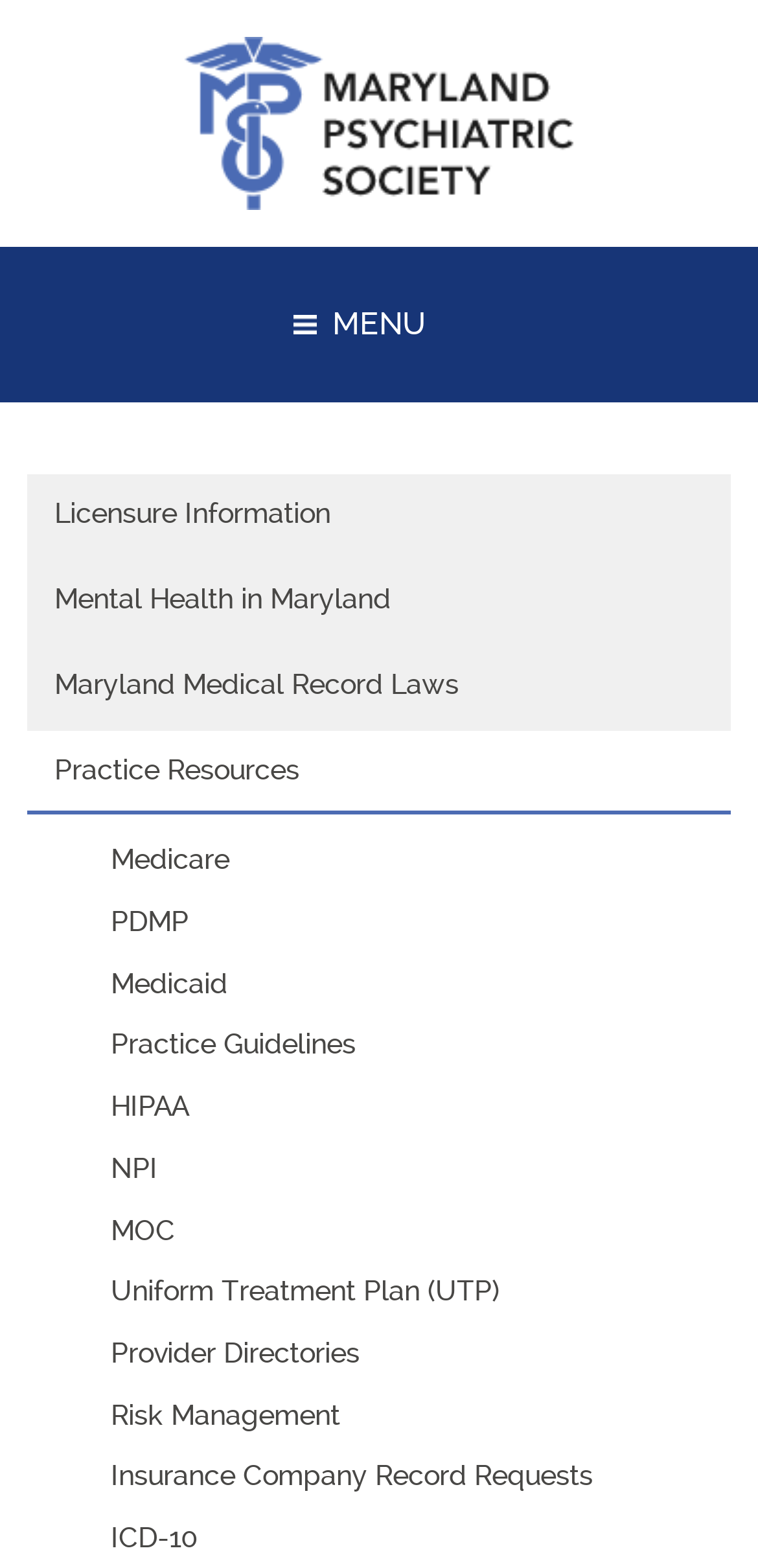What is the Uniform Treatment Plan (UTP)?
Examine the image and give a concise answer in one word or a short phrase.

A treatment plan